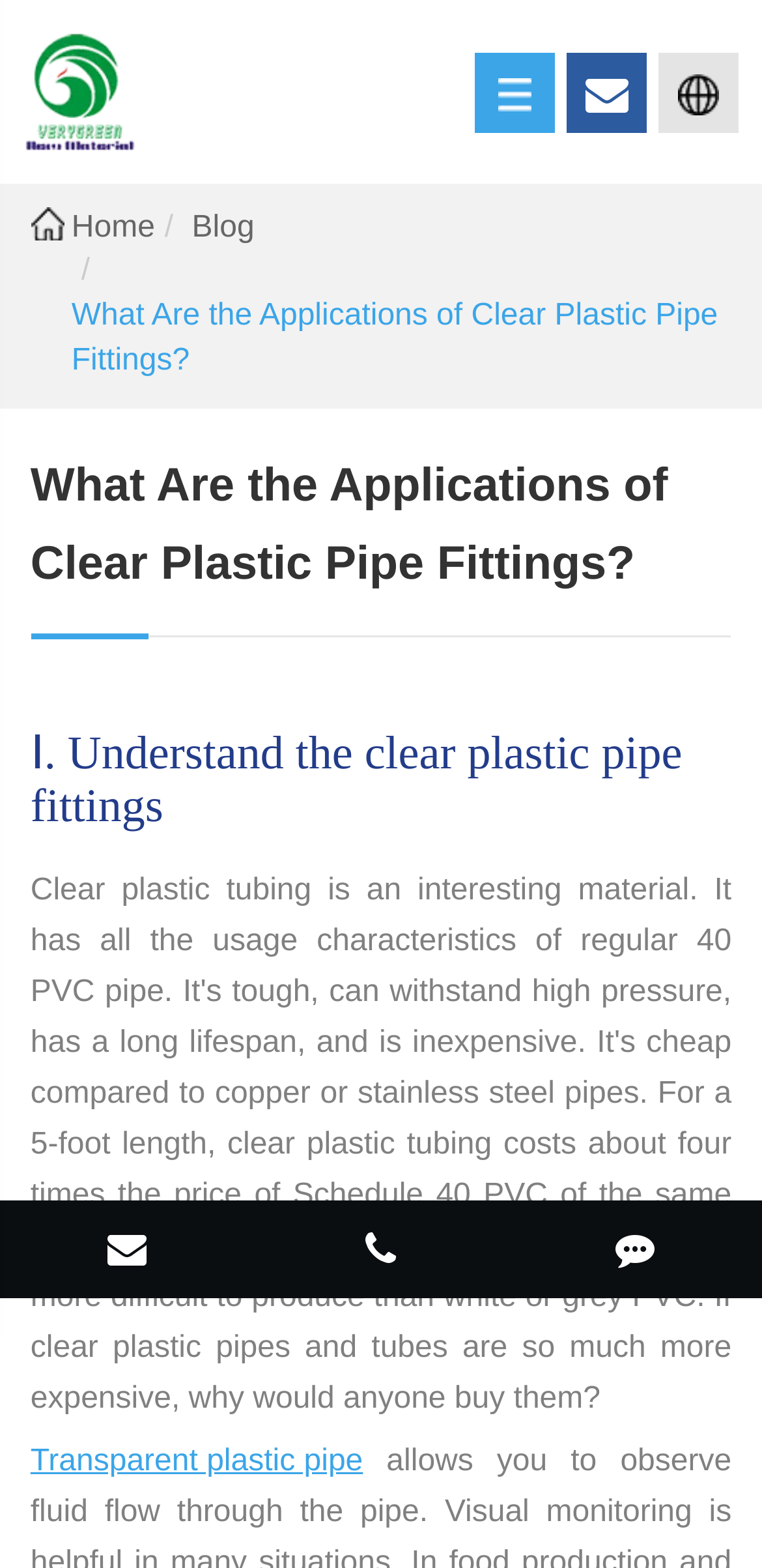Is there a related product link on the webpage?
Use the information from the screenshot to give a comprehensive response to the question.

There is a link to a related product, 'Transparent plastic pipe', located at the bottom of the webpage. This link is likely related to the topic of clear plastic pipe fittings.